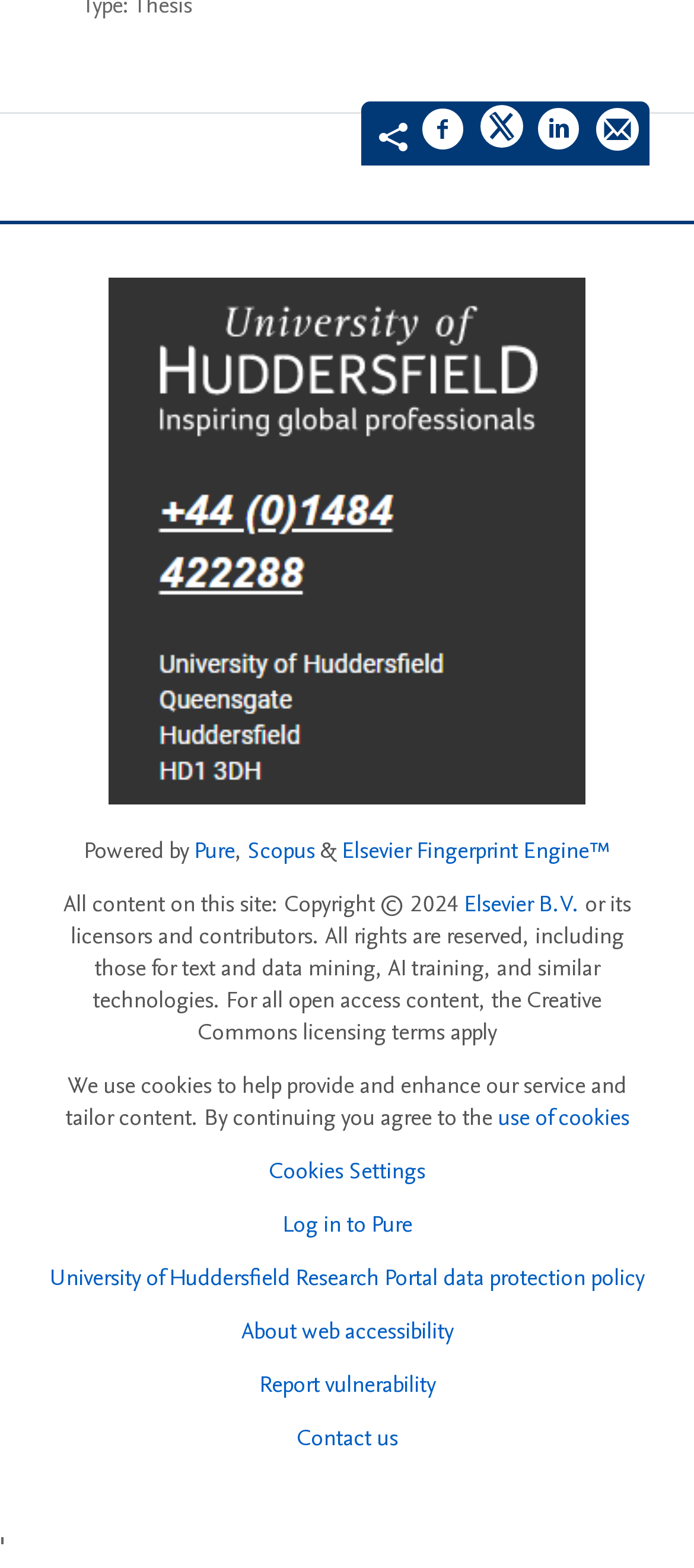Please find the bounding box coordinates of the element that must be clicked to perform the given instruction: "Click on the 'FEATURES' link". The coordinates should be four float numbers from 0 to 1, i.e., [left, top, right, bottom].

None